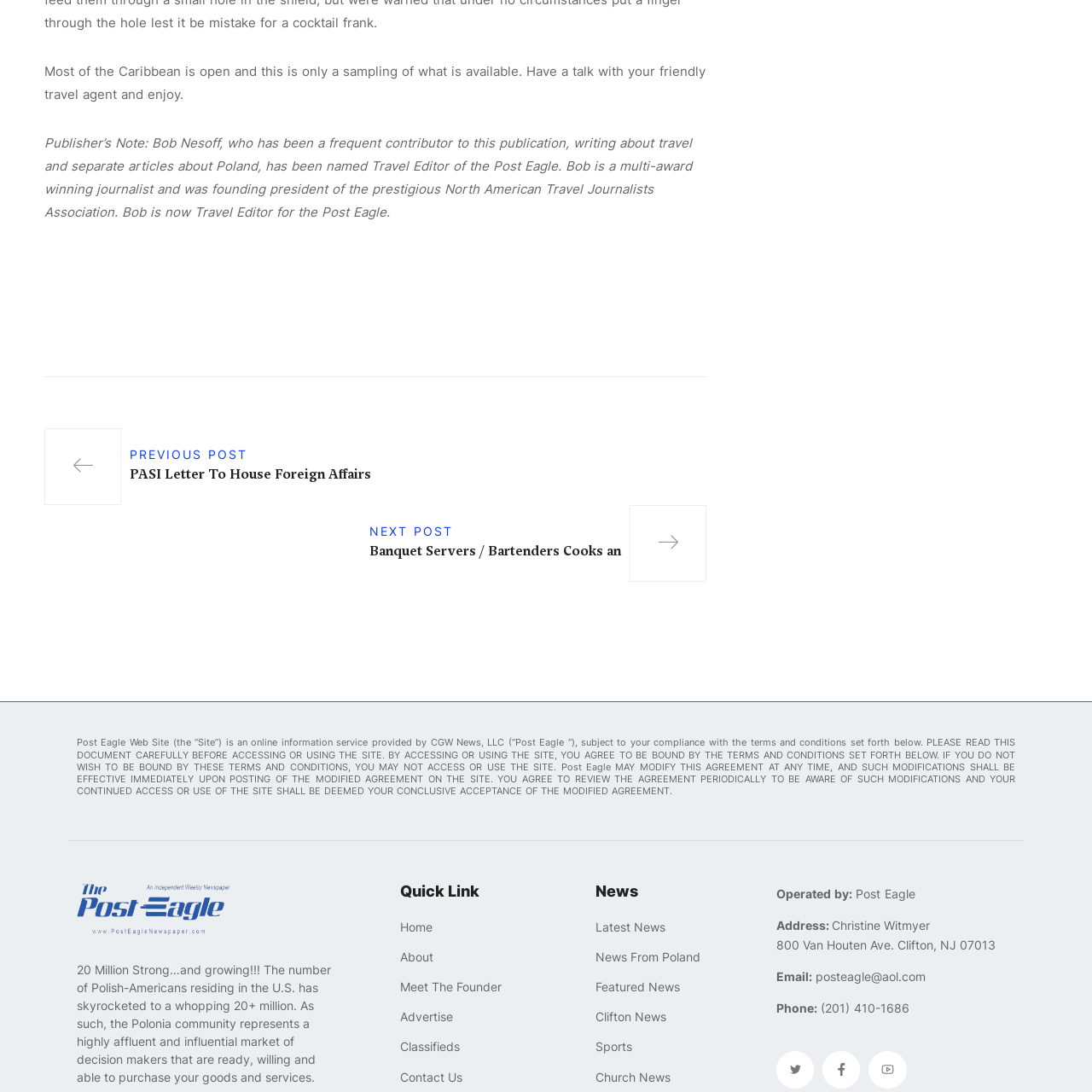What is the address of Post Eagle?
By examining the image, provide a one-word or phrase answer.

800 Van Houten Ave. Clifton, NJ 07013